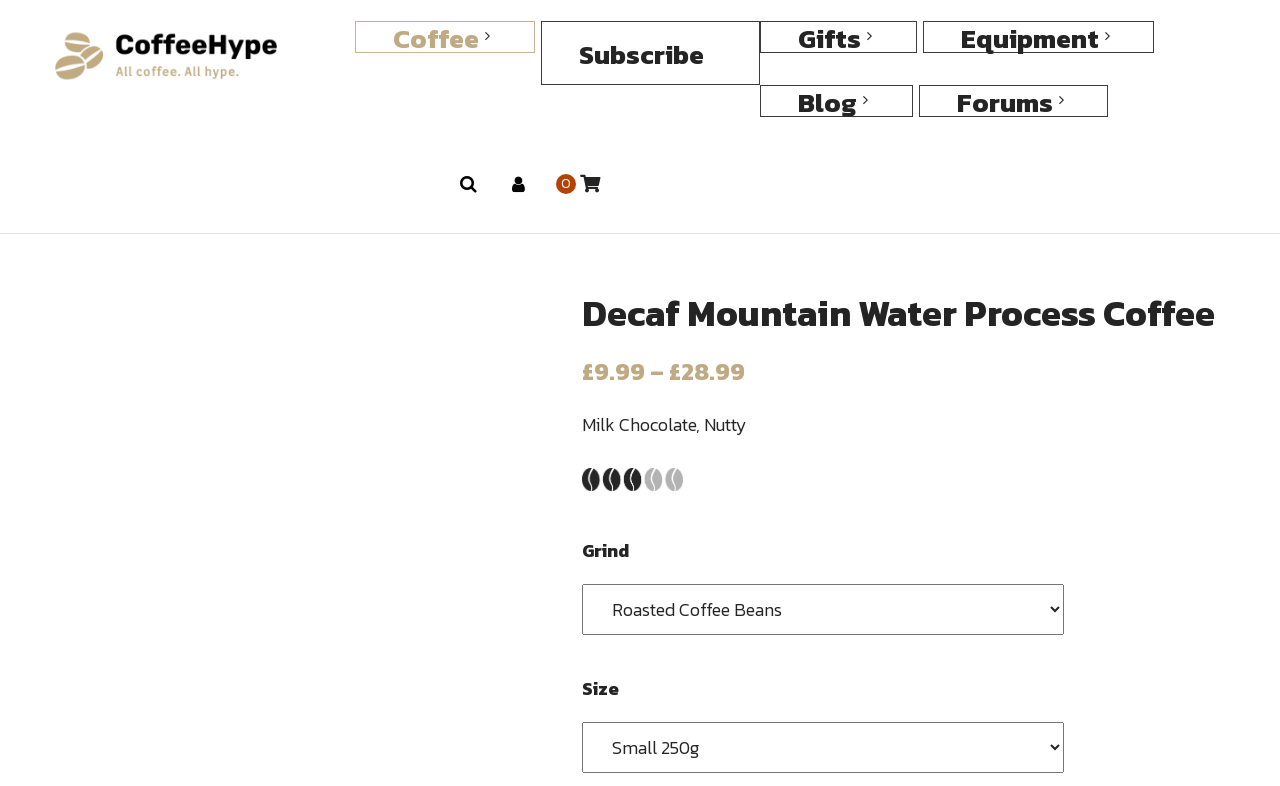What is the flavor profile of Decaf Mountain Water Process Coffee?
Based on the screenshot, provide your answer in one word or phrase.

Milk Chocolate, Nutty